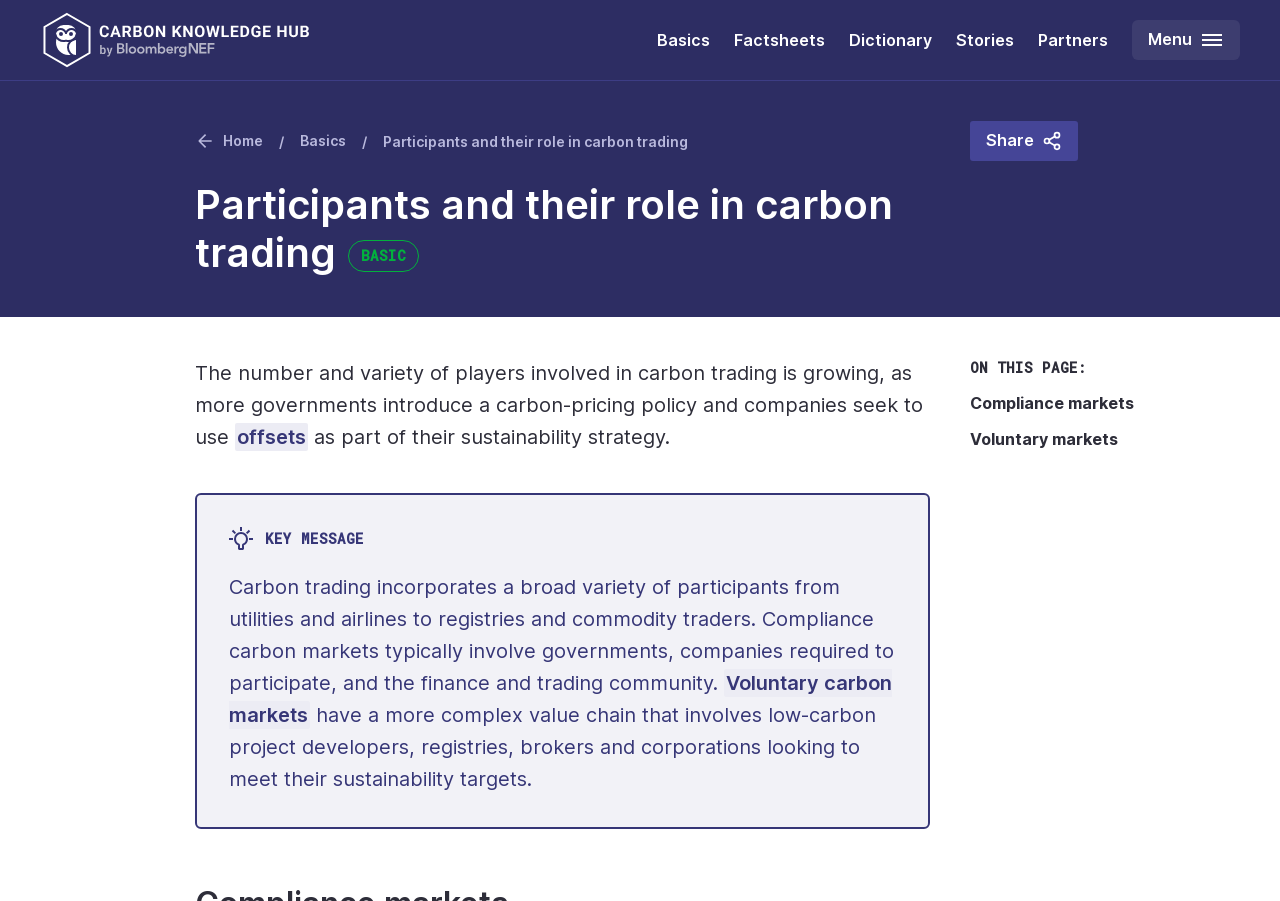Please identify the bounding box coordinates of the element I need to click to follow this instruction: "Click the 'Compliance markets' link".

[0.758, 0.436, 0.886, 0.458]